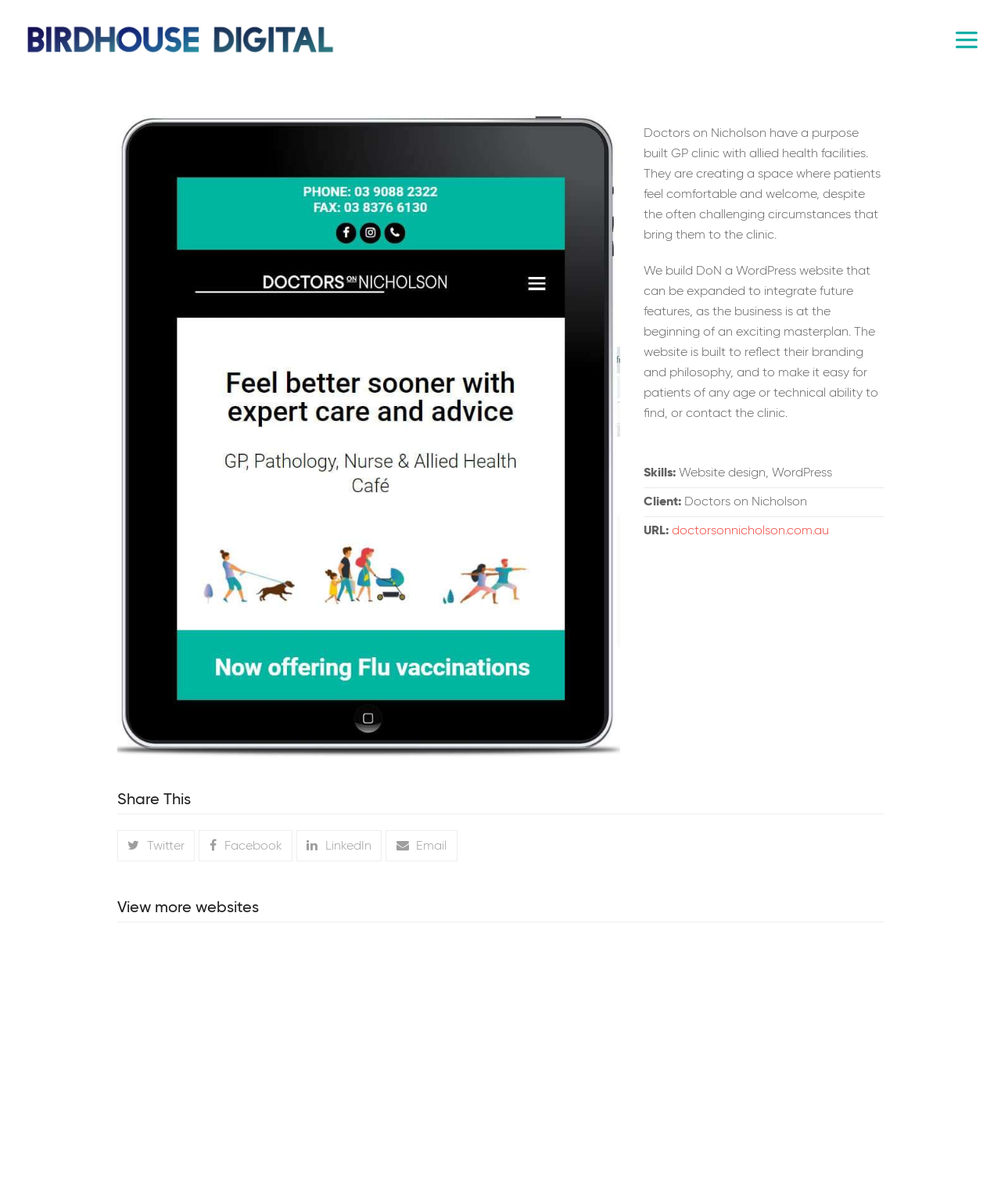Please specify the bounding box coordinates for the clickable region that will help you carry out the instruction: "View Doctors on Nicholson website".

[0.671, 0.434, 0.828, 0.447]